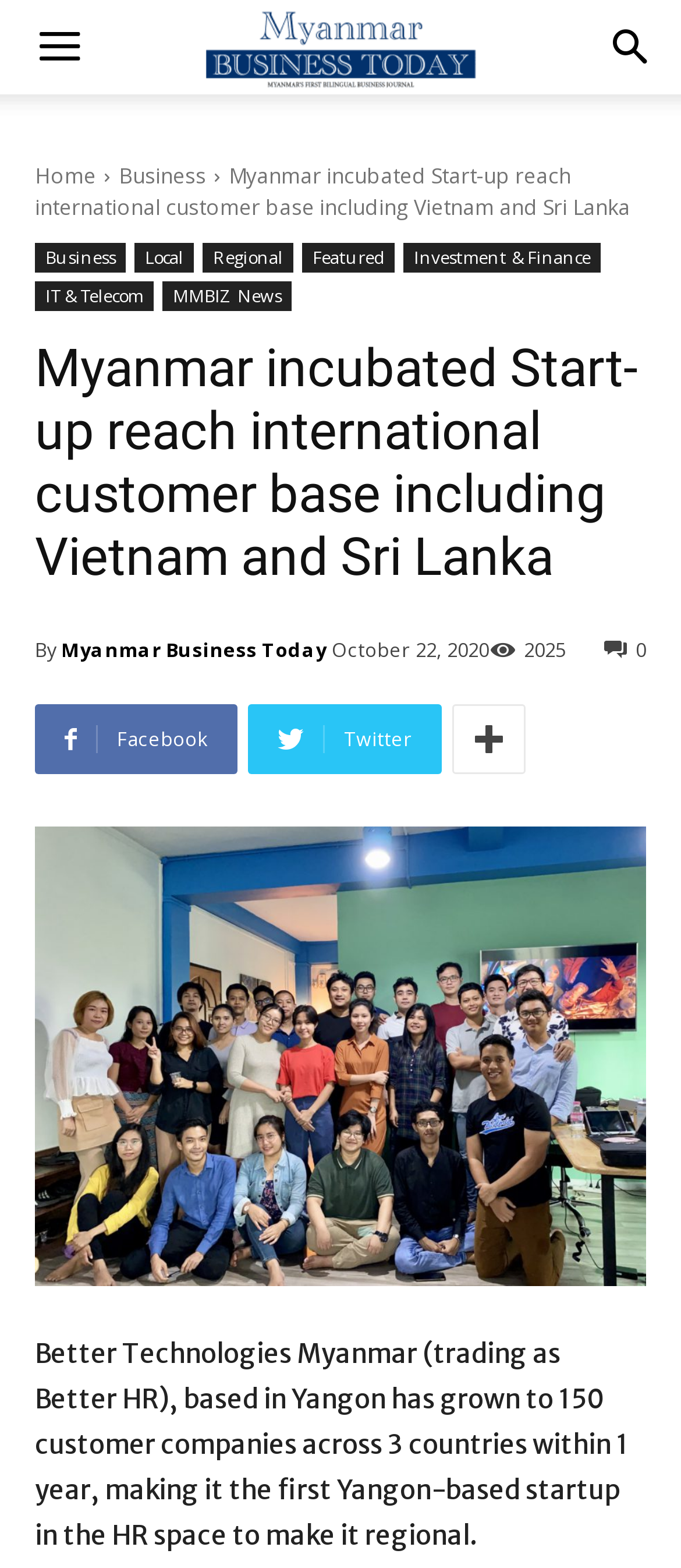Offer an in-depth caption of the entire webpage.

The webpage is about a news article titled "Myanmar incubated Start-up reach international customer base including Vietnam and Sri Lanka" from Myanmar Business Today. At the top, there are two icons on the left and right sides, respectively. Below them, there is a navigation menu with links to "Home", "Business", and other categories. The title of the article is displayed prominently, with a heading that spans almost the entire width of the page.

Below the title, there are links to various news categories, including "Local", "Regional", "Featured", and "Investment & Finance", arranged horizontally. Further down, there are more links to specific news topics, such as "IT & Telecom" and "MMBIZ News".

The article's author and publication date, "October 22, 2020", are displayed on the left side, followed by a share button with a count of "0". On the right side, there is a link to "Myanmar Business Today" and a target year "2025".

The webpage also features social media links to Facebook, Twitter, and another platform, located at the bottom left. Below them, there is a large image that takes up most of the page's width. Finally, at the very bottom, there is a summary of the article, which describes the growth of Better Technologies Myanmar, a startup in the HR space, to 150 customer companies across three countries within a year.